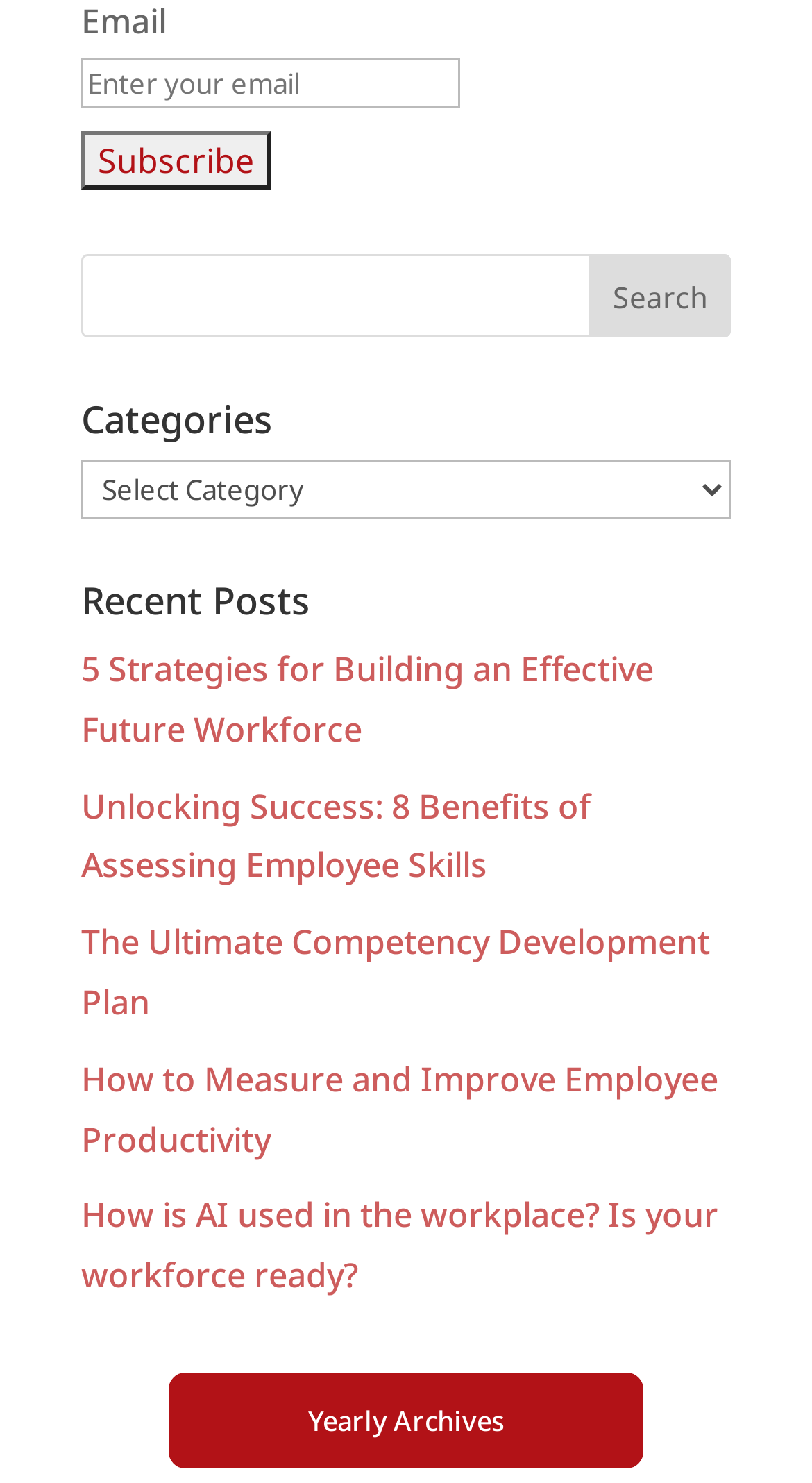From the webpage screenshot, identify the region described by value="Search". Provide the bounding box coordinates as (top-left x, top-left y, bottom-right x, bottom-right y), with each value being a floating point number between 0 and 1.

[0.727, 0.171, 0.9, 0.228]